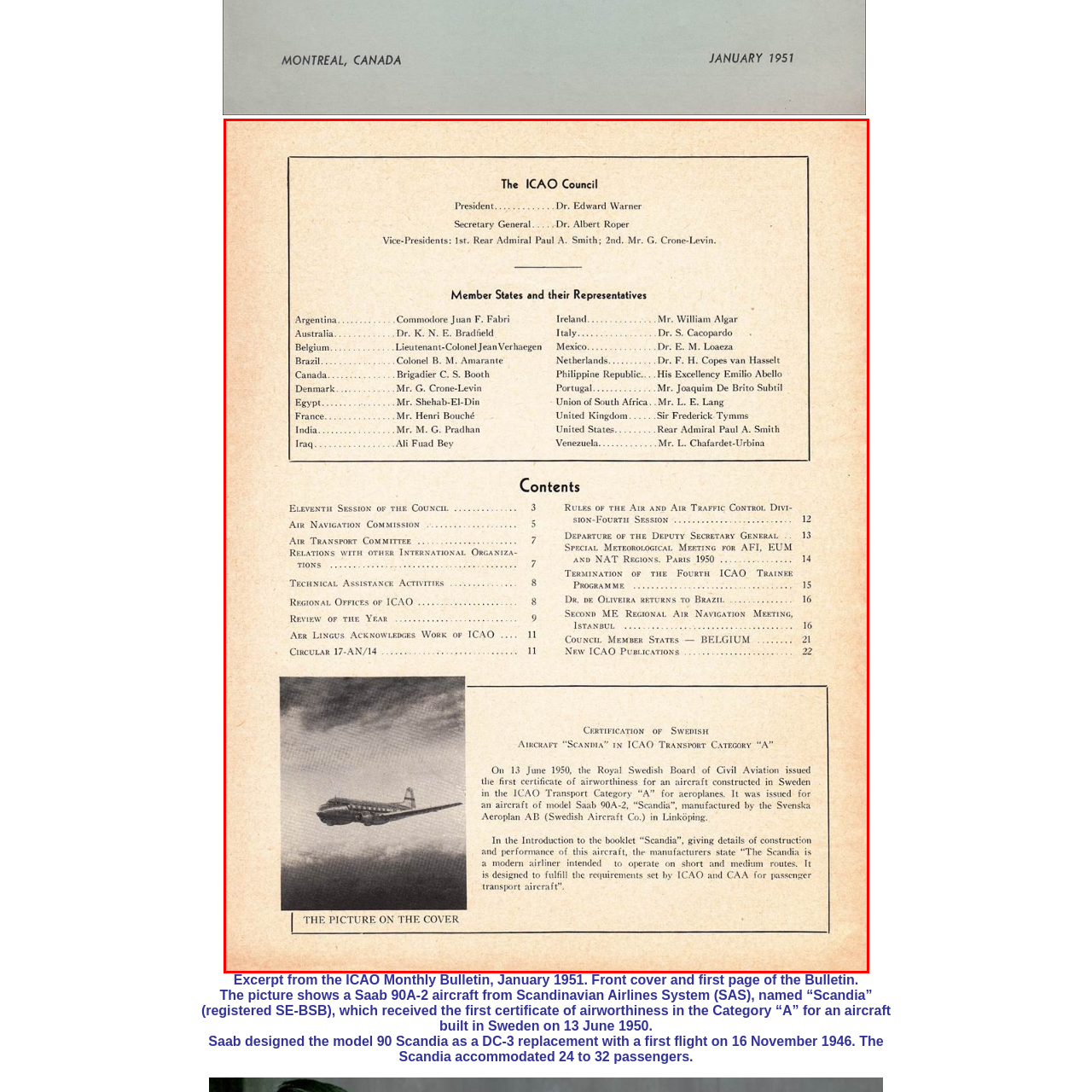When did the Saab 90 Scandia make its inaugural flight?
Focus on the image inside the red bounding box and offer a thorough and detailed answer to the question.

The Saab 90 Scandia made its inaugural flight on November 16, 1946, as mentioned in the caption, which provides information about the aircraft's design and history.